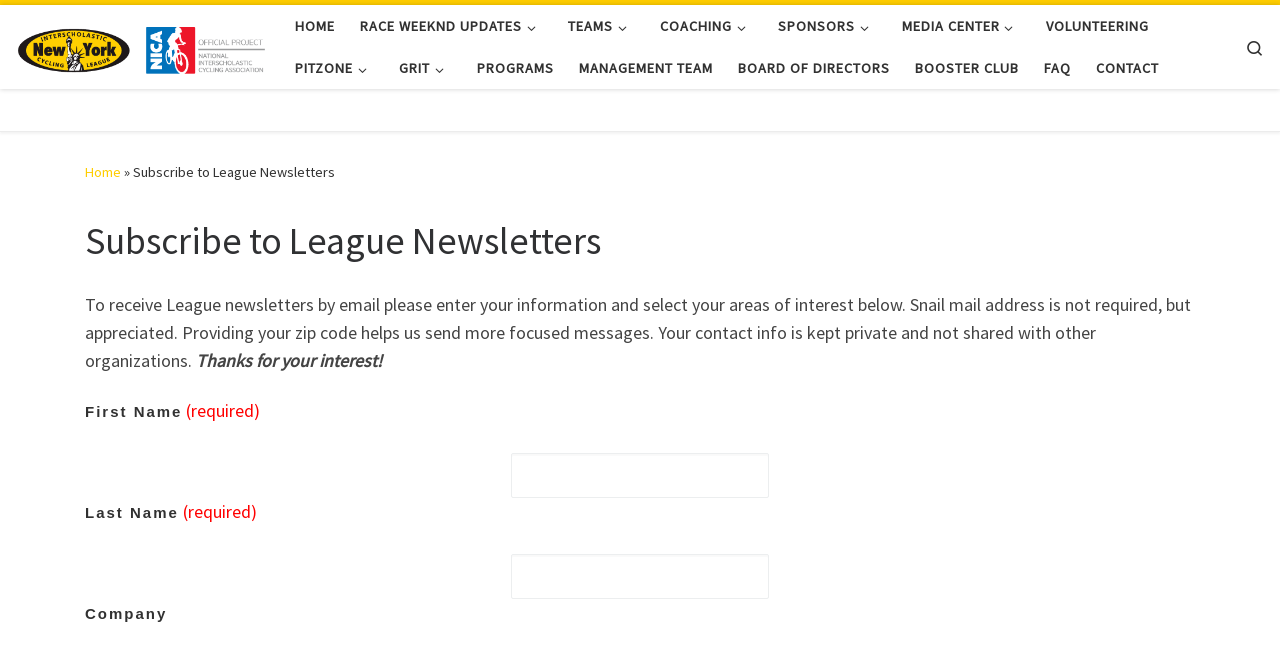Please identify the bounding box coordinates of the region to click in order to complete the task: "Search for something". The coordinates must be four float numbers between 0 and 1, specified as [left, top, right, bottom].

[0.96, 0.026, 1.0, 0.119]